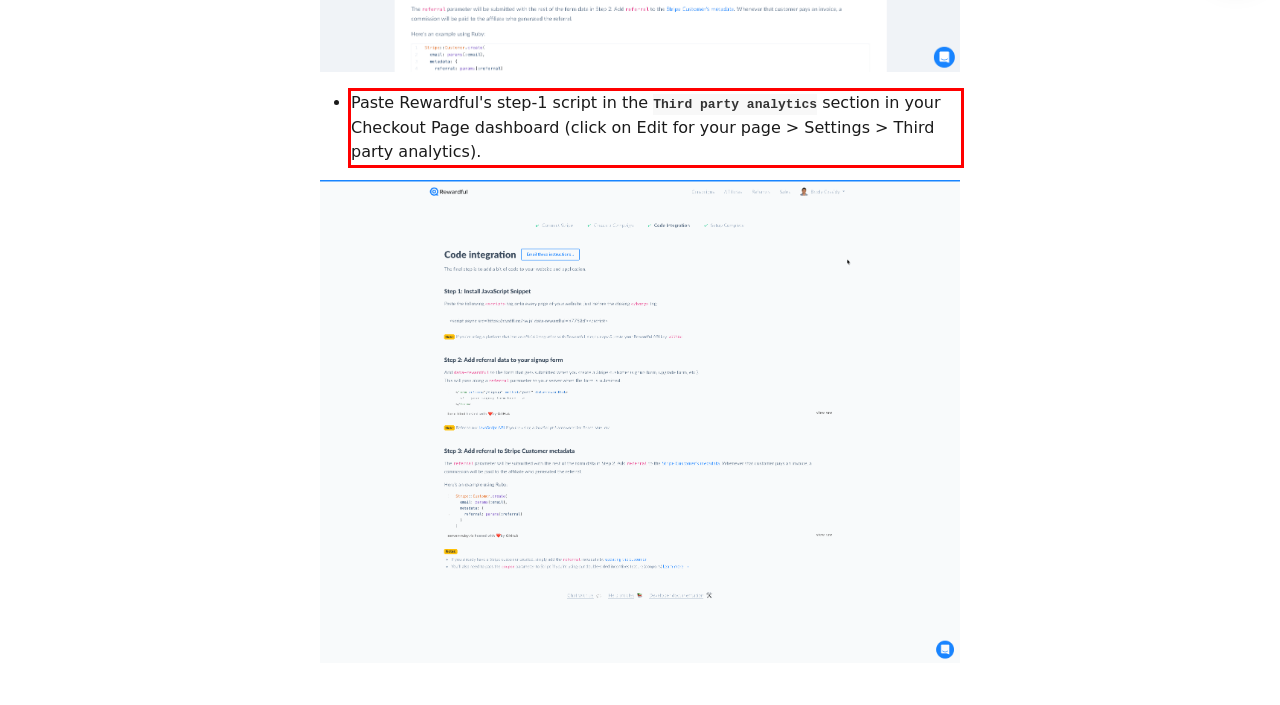The screenshot provided shows a webpage with a red bounding box. Apply OCR to the text within this red bounding box and provide the extracted content.

Paste Rewardful's step-1 script in the Third party analytics section in your Checkout Page dashboard (click on Edit for your page > Settings > Third party analytics).